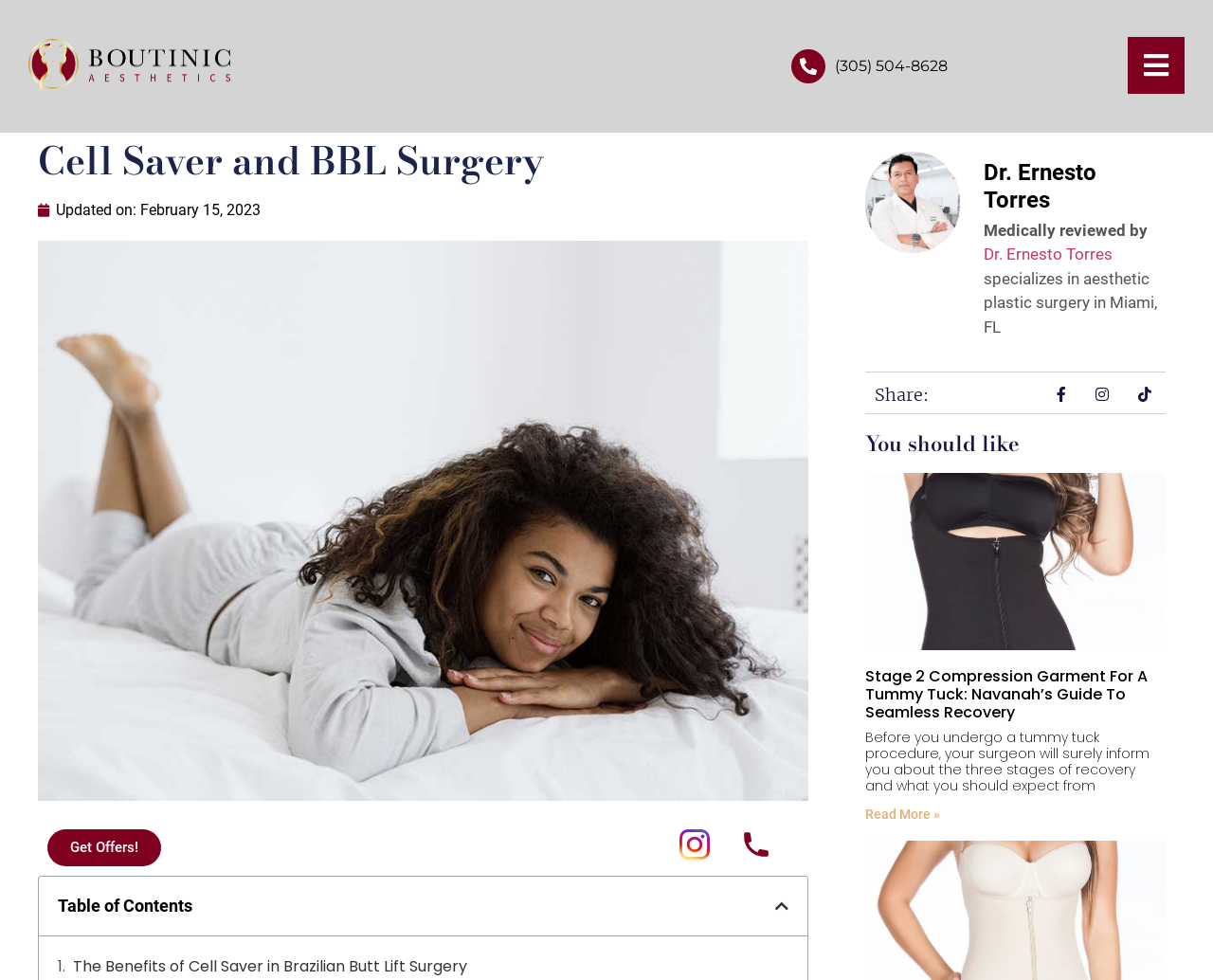What is the purpose of the 'Get Offers!' button?
Could you give a comprehensive explanation in response to this question?

I inferred the purpose of the button by looking at its text 'Get Offers!' and its location at the bottom of the webpage, suggesting that it is a call-to-action element.